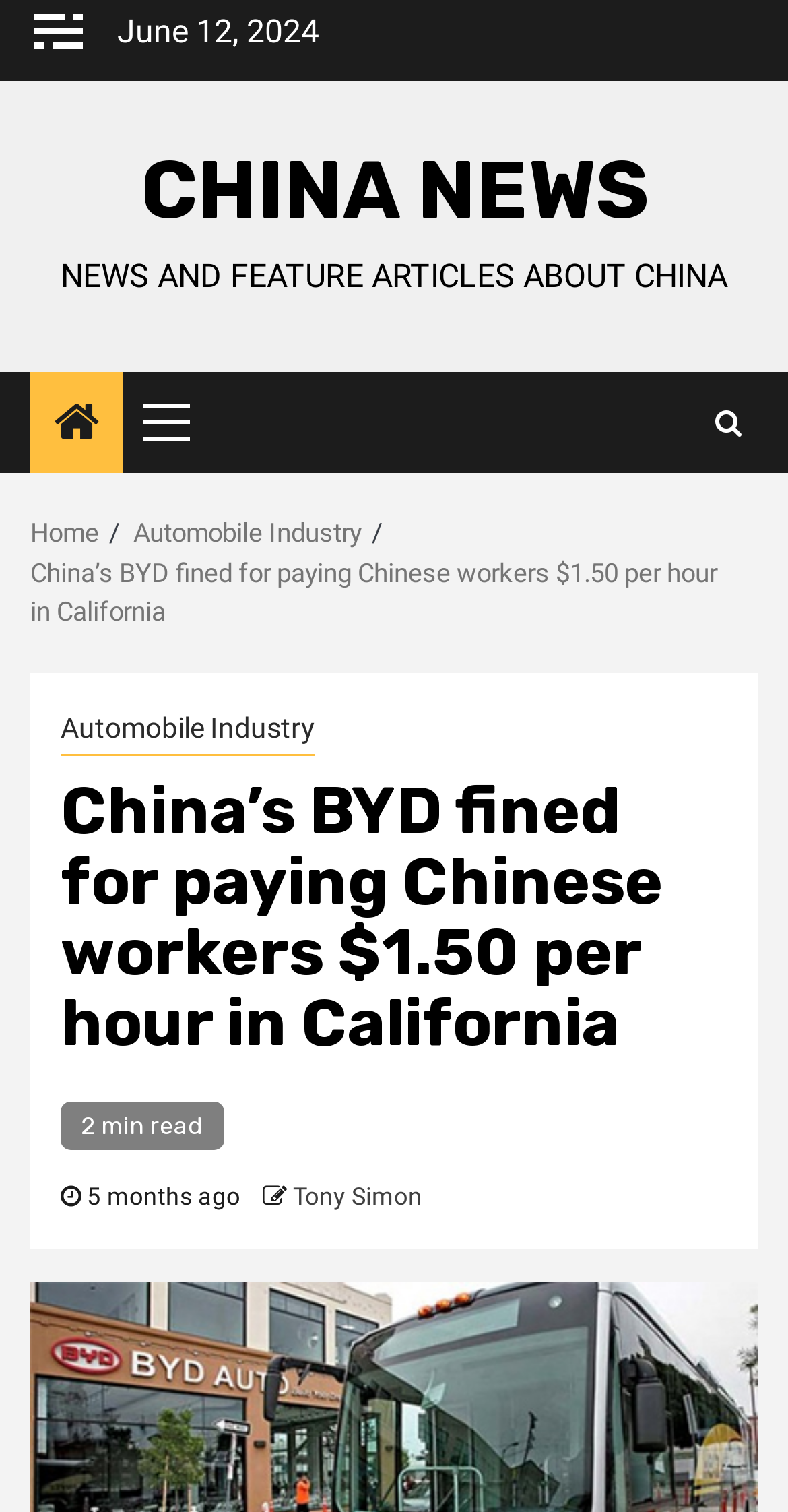Could you find the bounding box coordinates of the clickable area to complete this instruction: "View the author profile of Tony Simon"?

[0.372, 0.782, 0.536, 0.801]